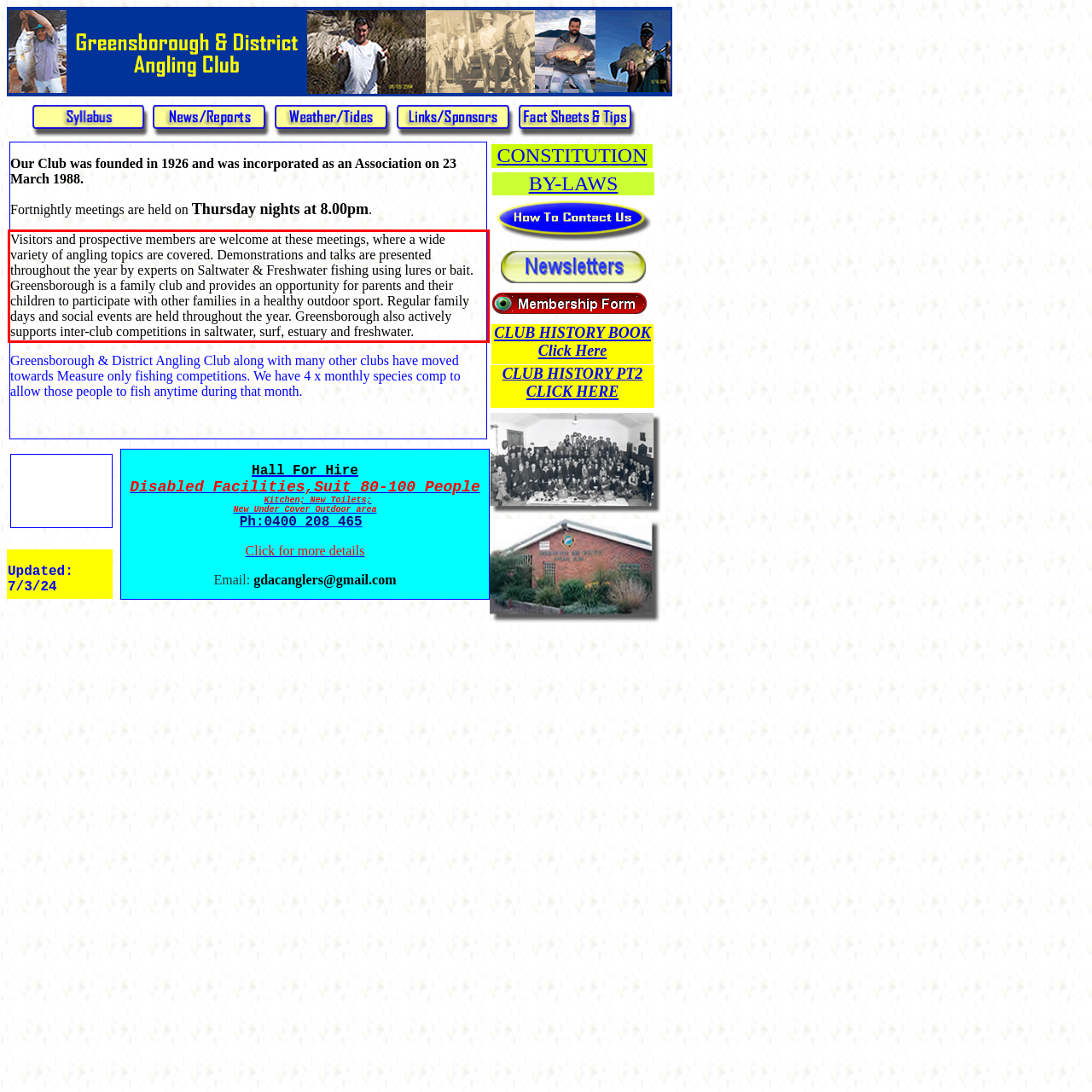Perform OCR on the text inside the red-bordered box in the provided screenshot and output the content.

Visitors and prospective members are welcome at these meetings, where a wide variety of angling topics are covered. Demonstrations and talks are presented throughout the year by experts on Saltwater & Freshwater fishing using lures or bait. Greensborough is a family club and provides an opportunity for parents and their children to participate with other families in a healthy outdoor sport. Regular family days and social events are held throughout the year. Greensborough also actively supports inter-club competitions in saltwater, surf, estuary and freshwater.